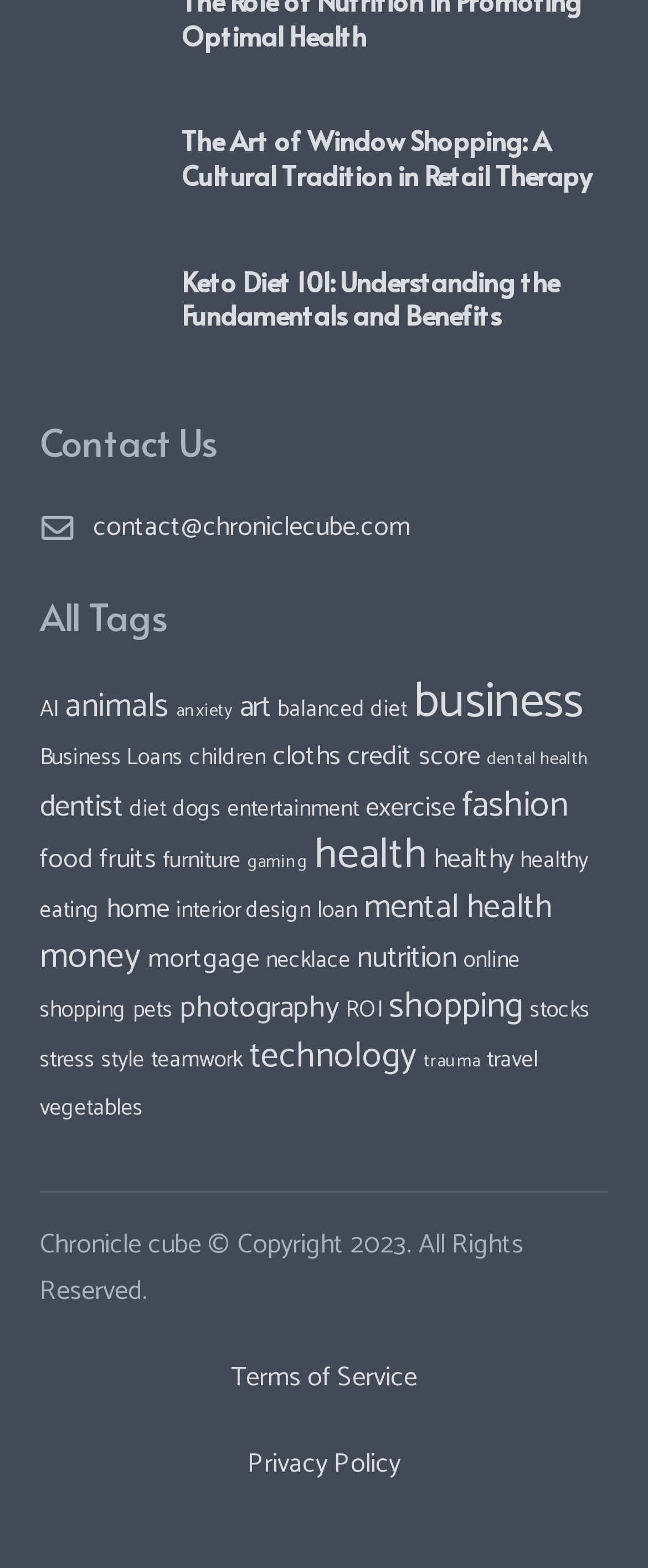Identify the bounding box coordinates of the region I need to click to complete this instruction: "Contact us".

[0.144, 0.322, 0.633, 0.351]